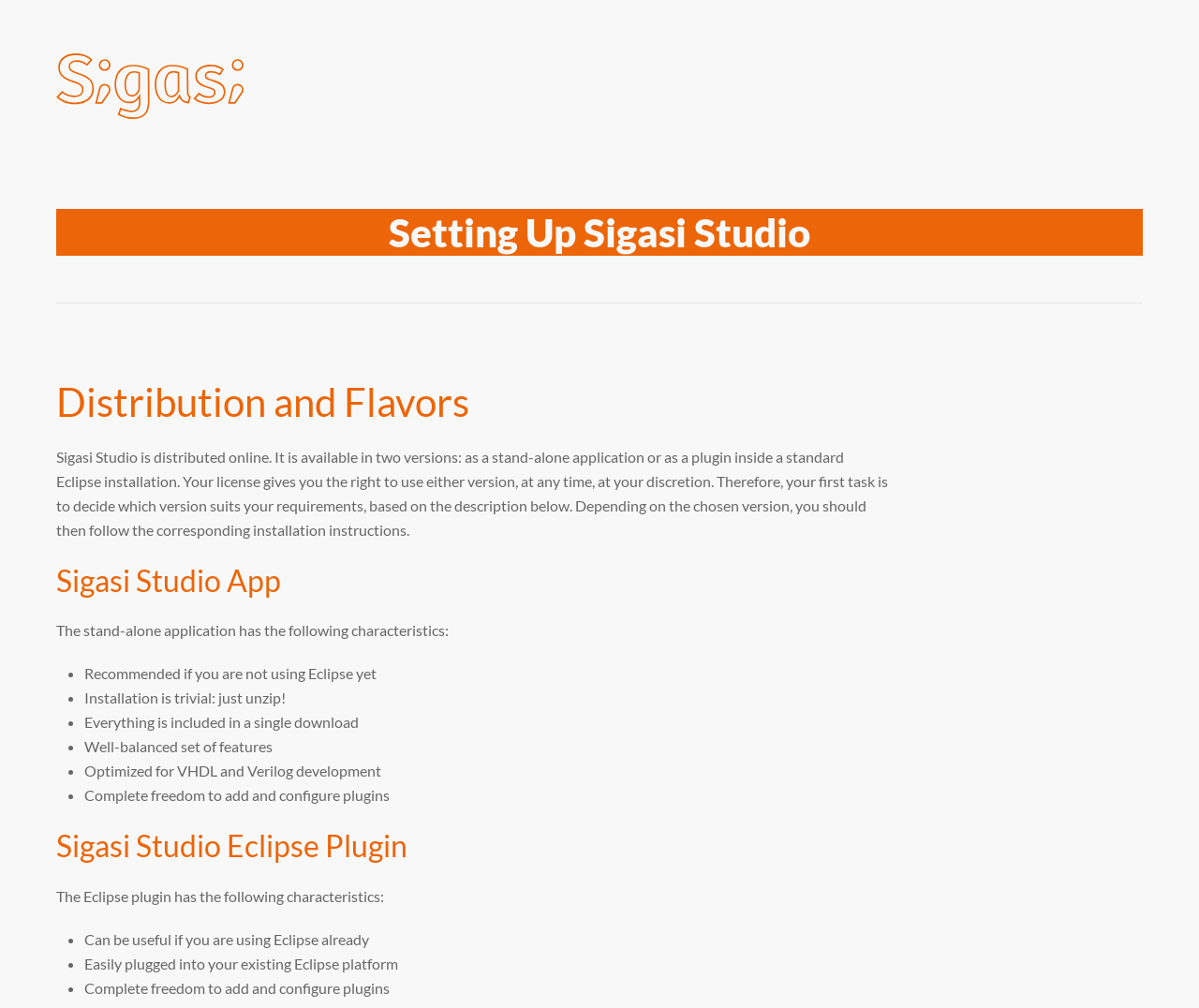Using the element description Firewalls and Proxies, predict the bounding box coordinates for the UI element. Provide the coordinates in (top-left x, top-left y, bottom-right x, bottom-right y) format with values ranging from 0 to 1.

[0.804, 0.593, 0.961, 0.616]